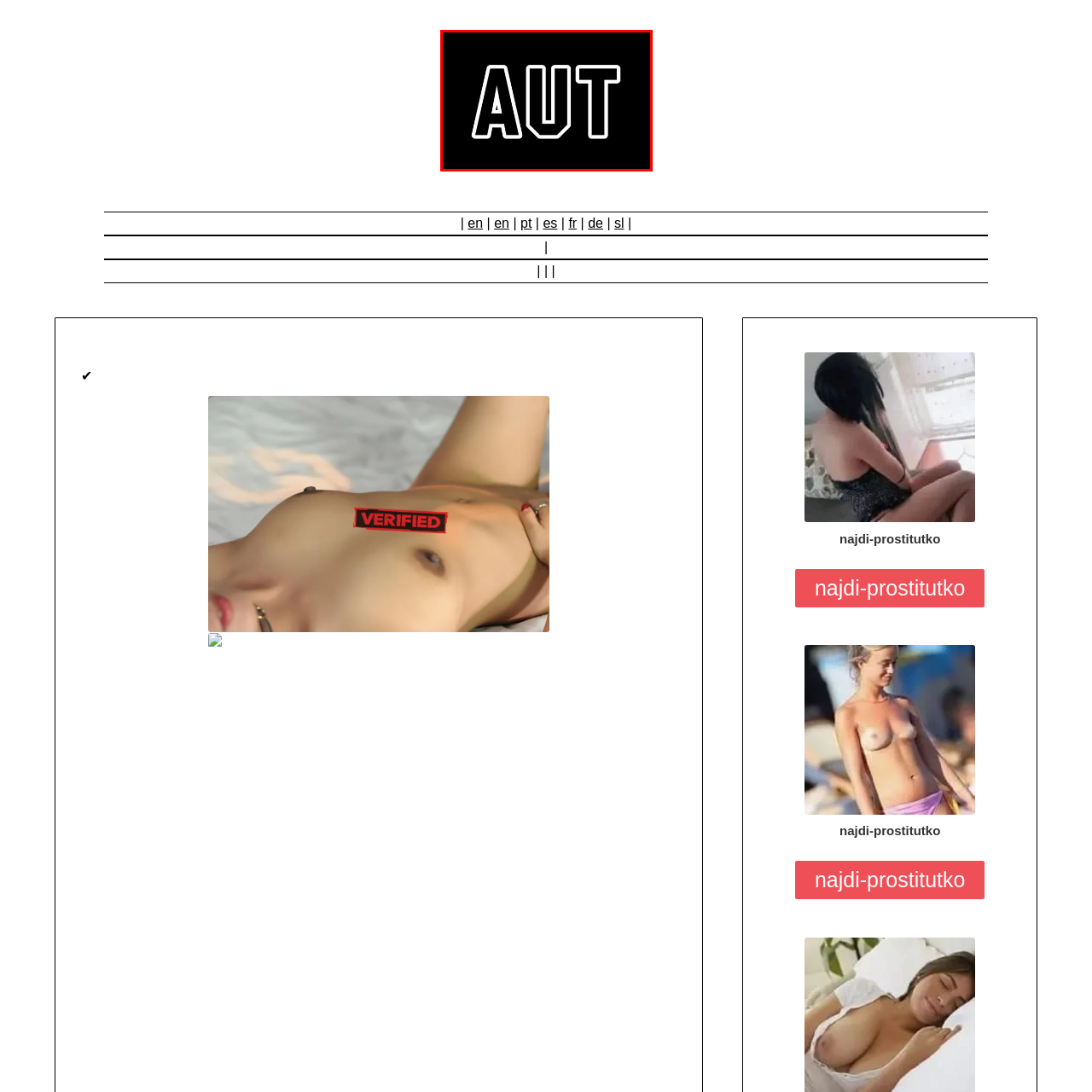Please examine the image highlighted by the red boundary and provide a comprehensive response to the following question based on the visual content: 
What color outlines the characters 'AUT'?

According to the caption, the characters 'AUT' are outlined in white, creating a striking contrast with the black background, which draws attention to the image.